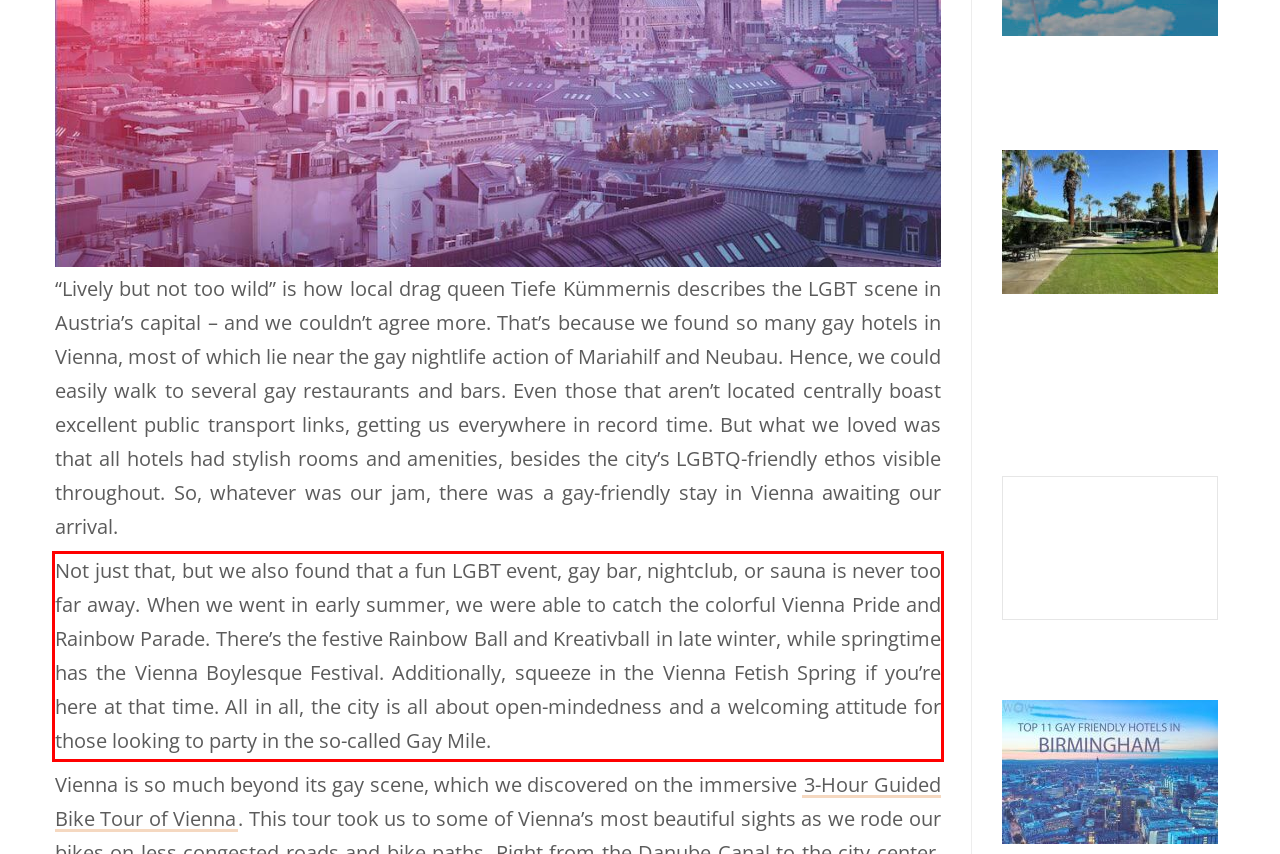Please examine the webpage screenshot and extract the text within the red bounding box using OCR.

Not just that, but we also found that a fun LGBT event, gay bar, nightclub, or sauna is never too far away. When we went in early summer, we were able to catch the colorful Vienna Pride and Rainbow Parade. There’s the festive Rainbow Ball and Kreativball in late winter, while springtime has the Vienna Boylesque Festival. Additionally, squeeze in the Vienna Fetish Spring if you’re here at that time. All in all, the city is all about open-mindedness and a welcoming attitude for those looking to party in the so-called Gay Mile.